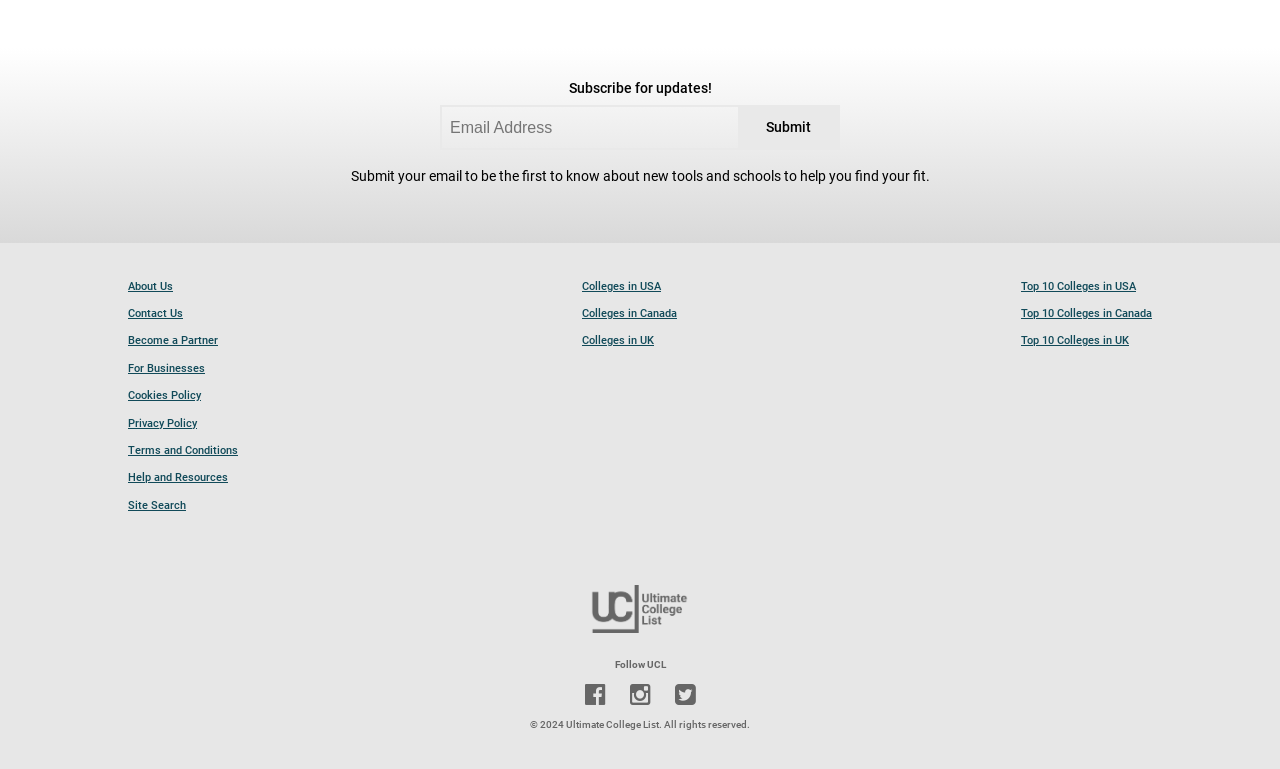Find the bounding box coordinates corresponding to the UI element with the description: "About Us". The coordinates should be formatted as [left, top, right, bottom], with values as floats between 0 and 1.

[0.1, 0.357, 0.135, 0.388]